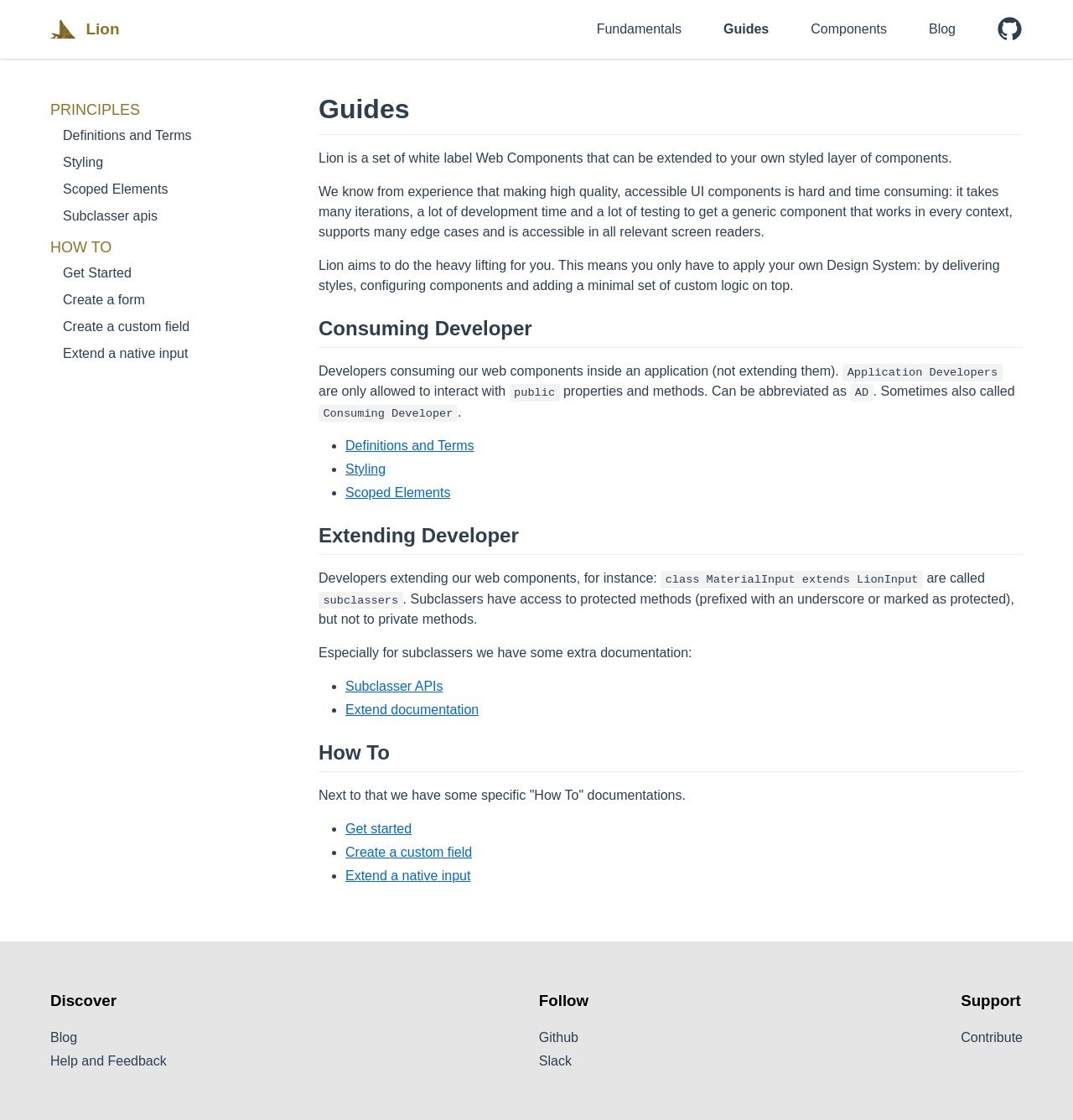What is the last link in the 'How To' section?
Based on the image, answer the question with a single word or brief phrase.

Extend a native input